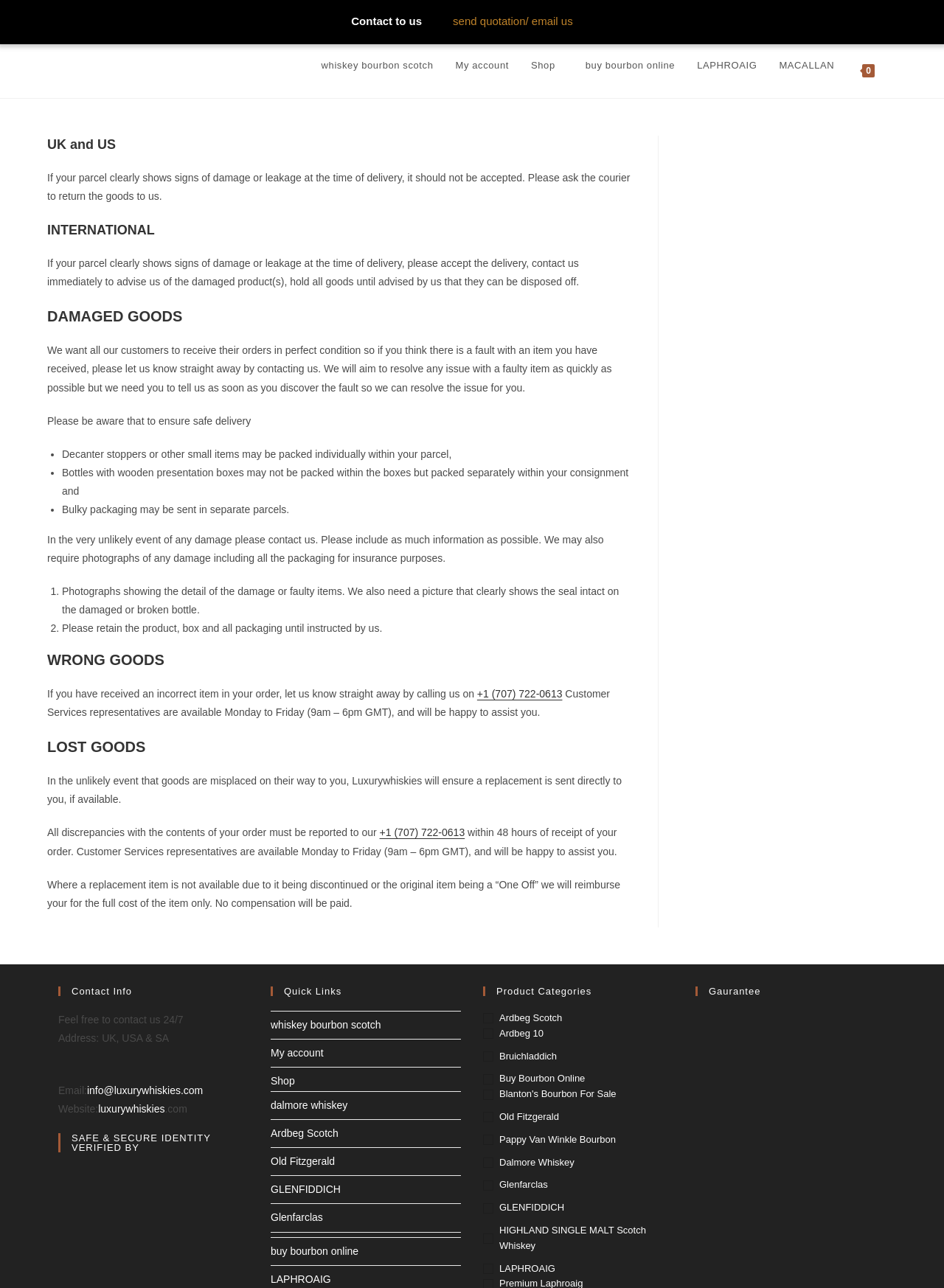Give a one-word or one-phrase response to the question: 
What should you do if you receive an incorrect item in your order?

Contact Luxury Whiskies